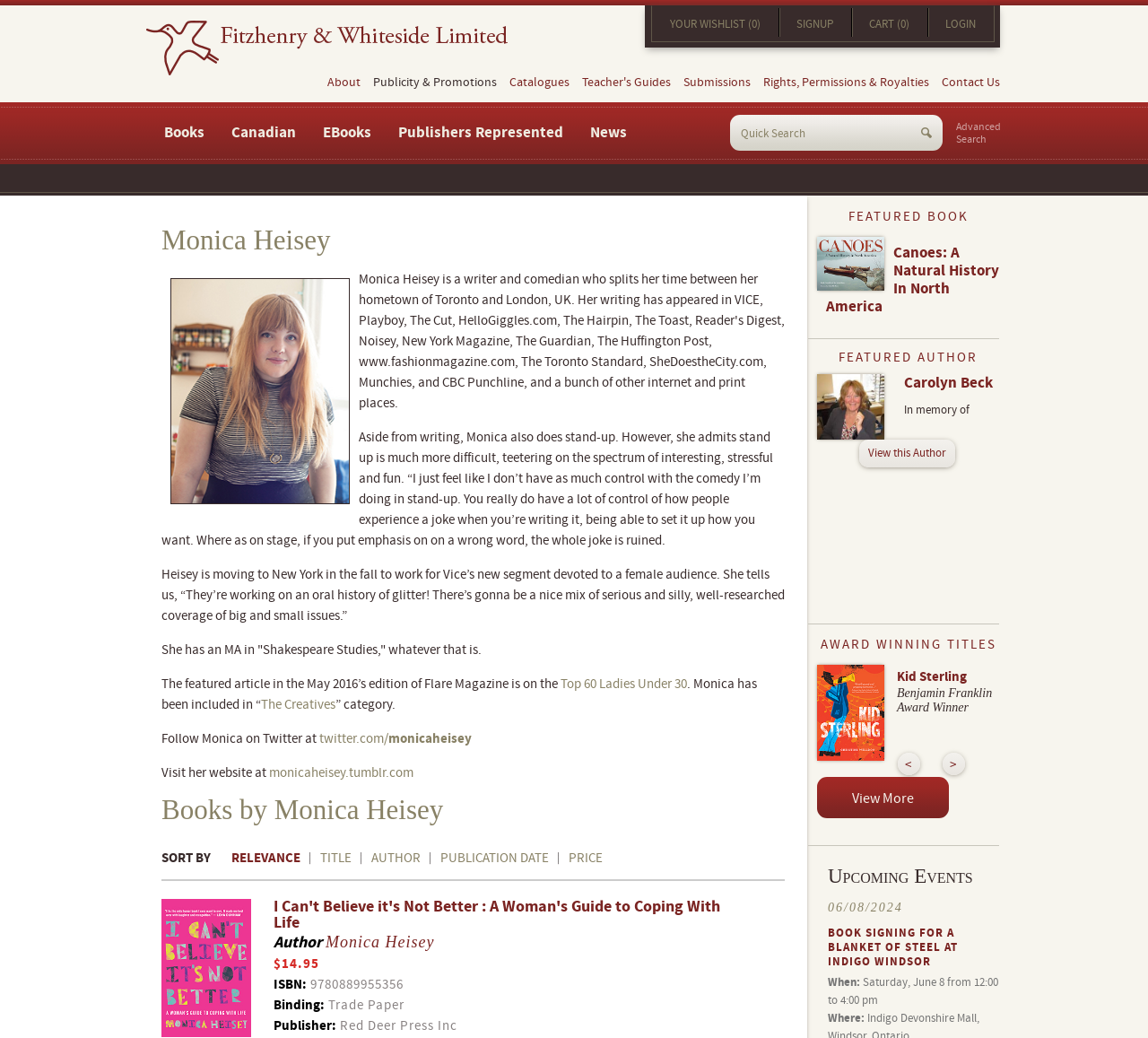What is Monica Heisey's profession?
Using the image, elaborate on the answer with as much detail as possible.

Based on the webpage, Monica Heisey is a writer and comedian. The webpage provides information about her writing career, including her books and articles.